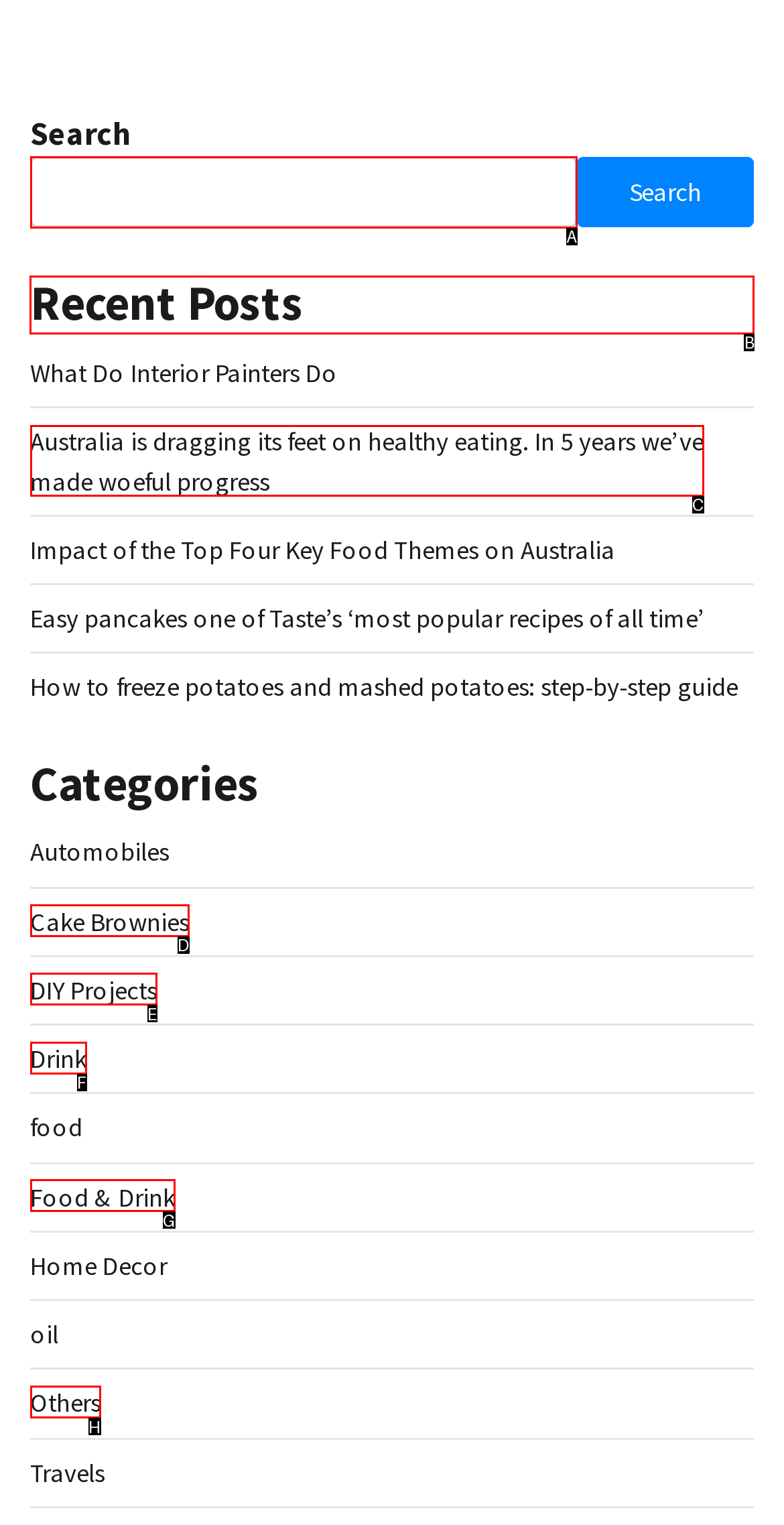Identify the letter of the UI element you need to select to accomplish the task: Explore the recent posts.
Respond with the option's letter from the given choices directly.

B